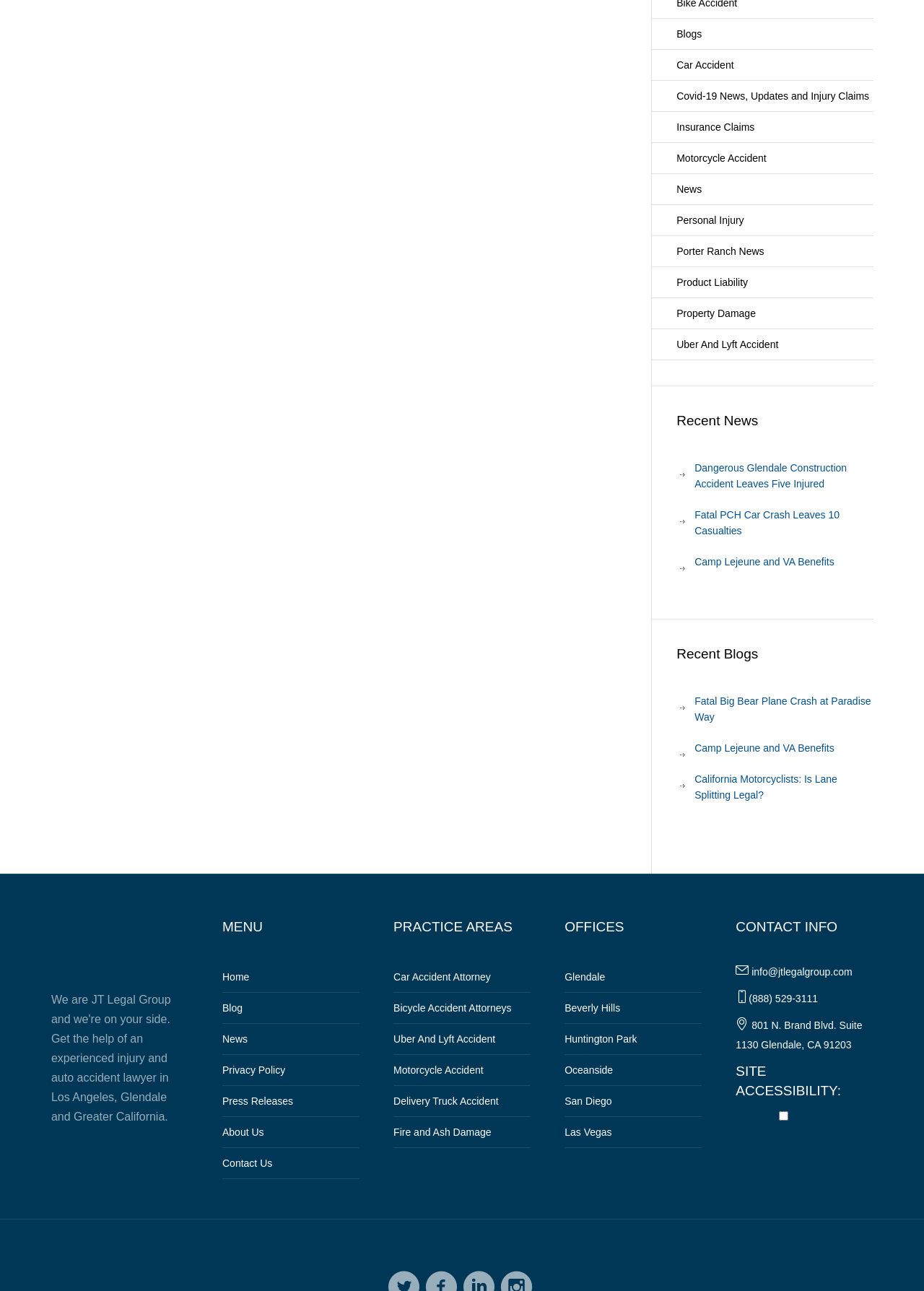Using floating point numbers between 0 and 1, provide the bounding box coordinates in the format (top-left x, top-left y, bottom-right x, bottom-right y). Locate the UI element described here: Uber And Lyft Accident

[0.426, 0.793, 0.574, 0.817]